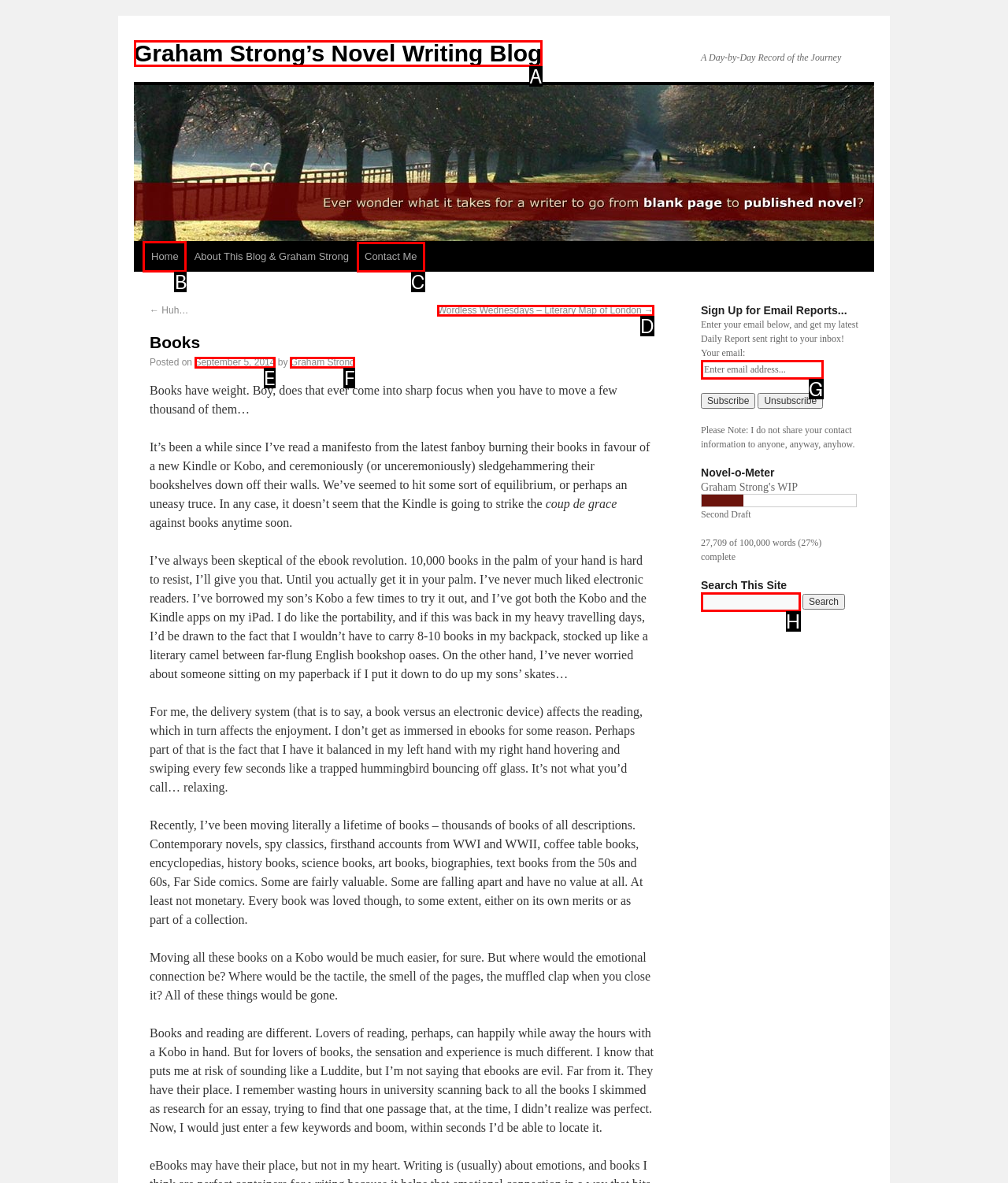Indicate which red-bounded element should be clicked to perform the task: Click on the 'Home' link Answer with the letter of the correct option.

B